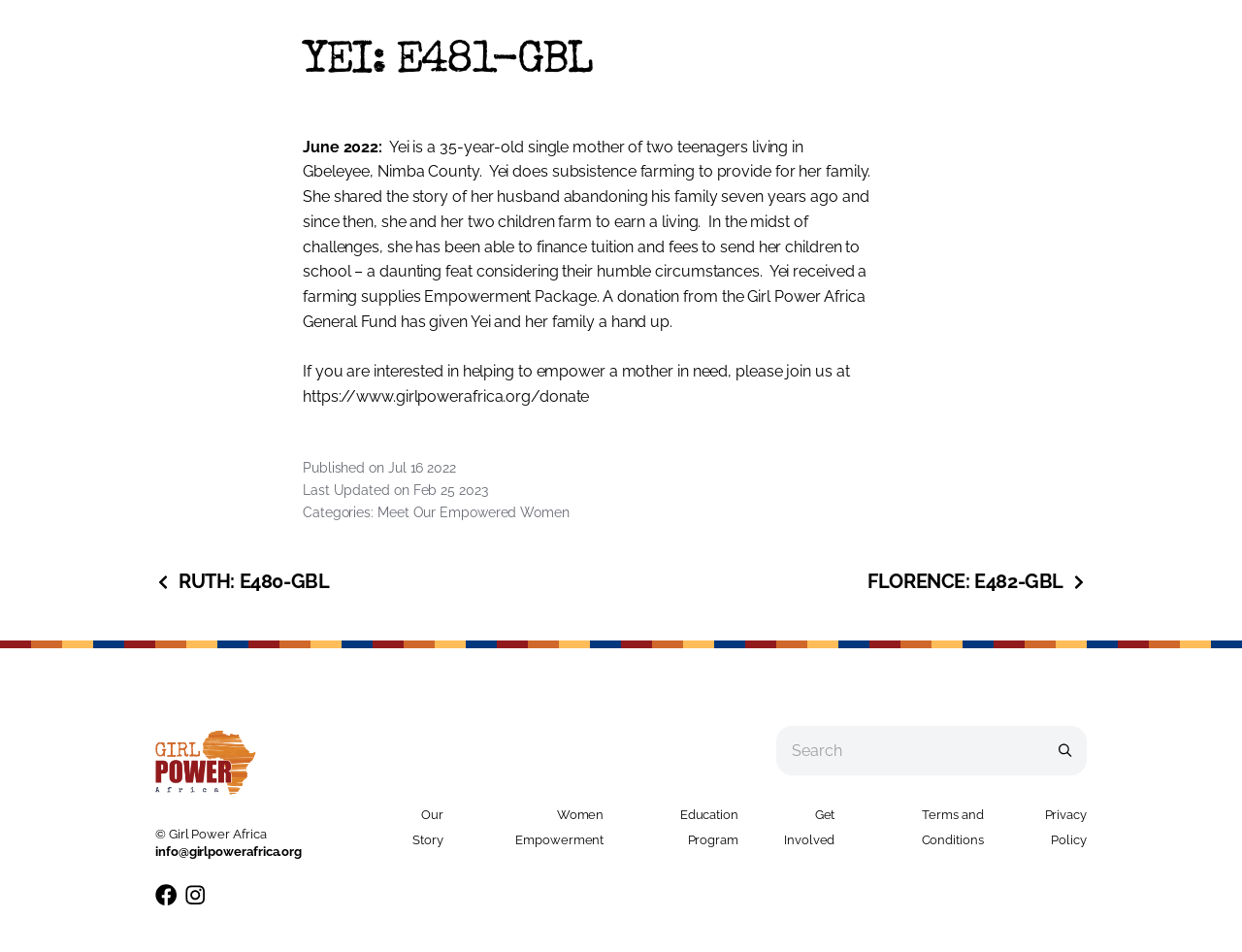Given the element description "Instagram" in the screenshot, predict the bounding box coordinates of that UI element.

[0.149, 0.928, 0.166, 0.951]